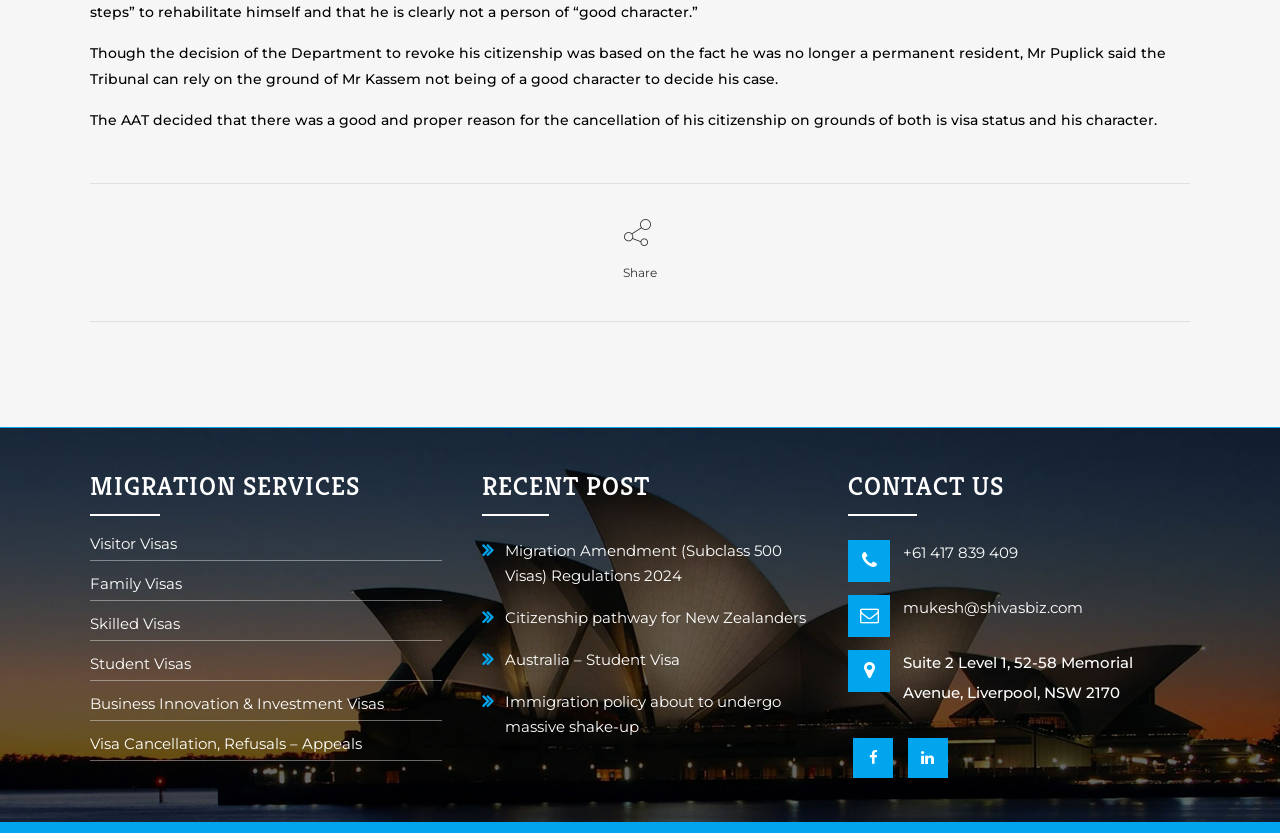Using the details from the image, please elaborate on the following question: What is the contact phone number?

I found the contact information section, which includes a phone number, an email address, and a physical address. The phone number is +61 417 839 409.